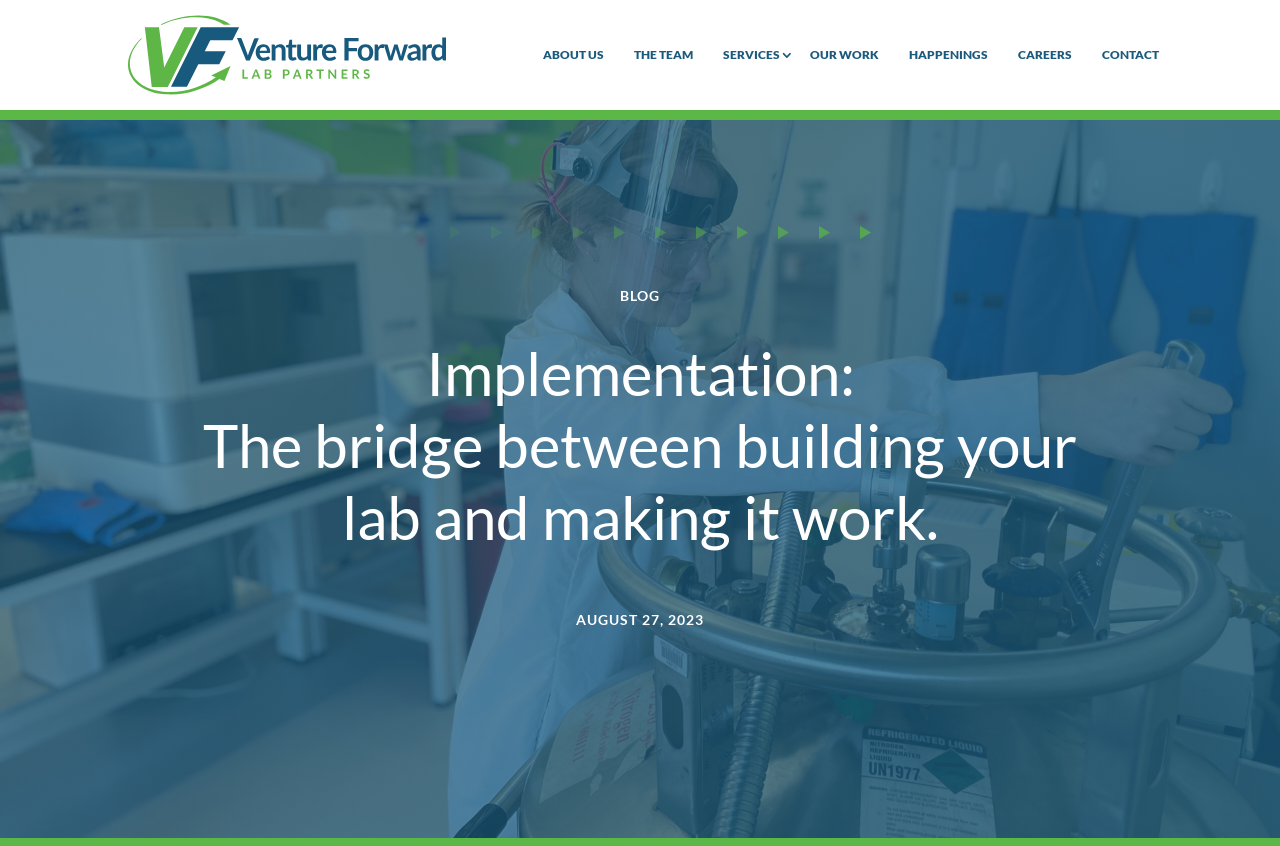Can you pinpoint the bounding box coordinates for the clickable element required for this instruction: "read the heading"? The coordinates should be four float numbers between 0 and 1, i.e., [left, top, right, bottom].

[0.148, 0.399, 0.852, 0.666]